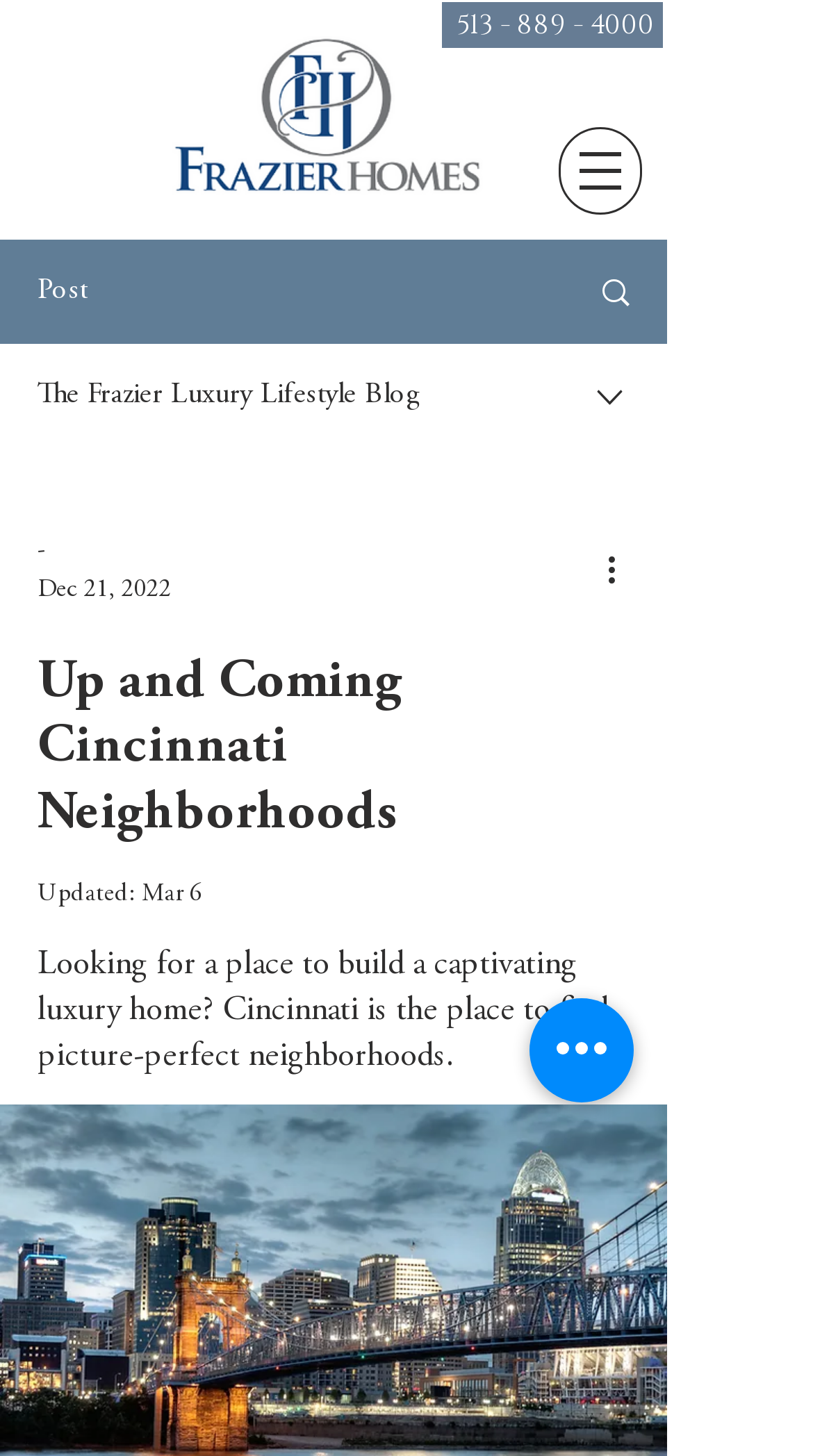How many images are on the webpage?
Please provide a single word or phrase answer based on the image.

4